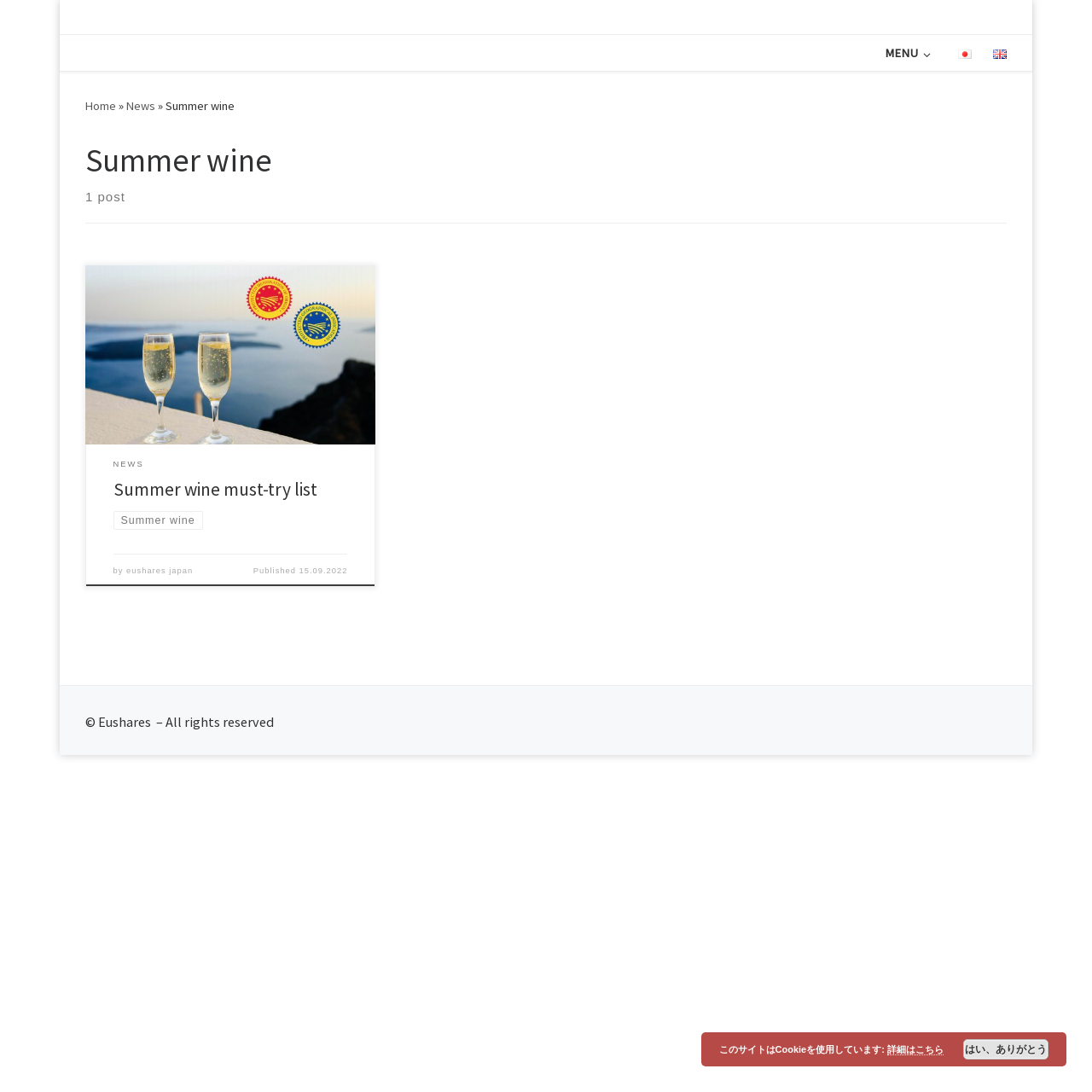Please locate the bounding box coordinates of the element's region that needs to be clicked to follow the instruction: "Read the Summer wine must-try list". The bounding box coordinates should be provided as four float numbers between 0 and 1, i.e., [left, top, right, bottom].

[0.104, 0.437, 0.29, 0.458]